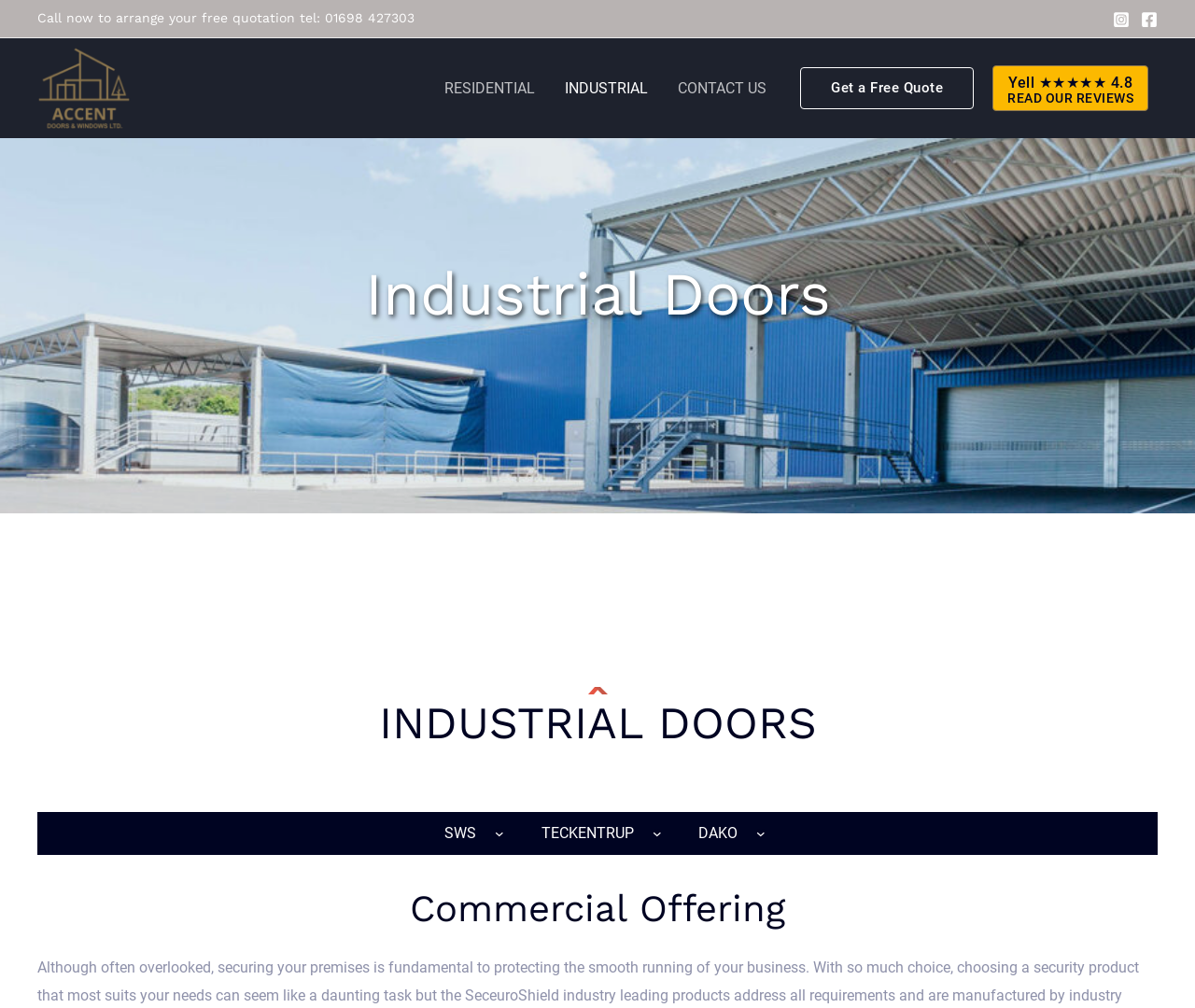What is the rating of the company on Yell?
Answer with a single word or phrase by referring to the visual content.

4.8